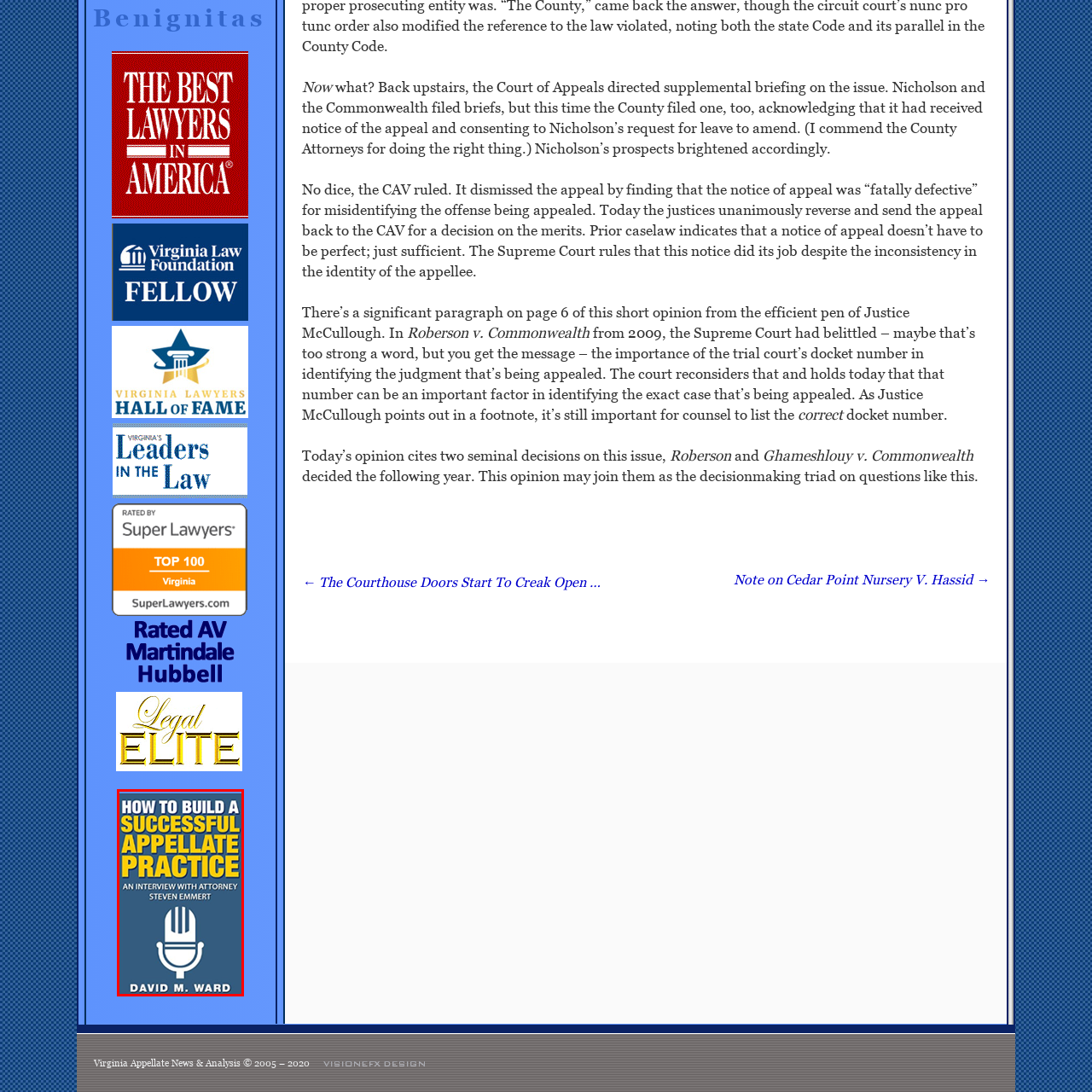Focus on the image enclosed by the red outline and give a short answer: What symbol is prominently displayed on the book cover?

Microphone icon